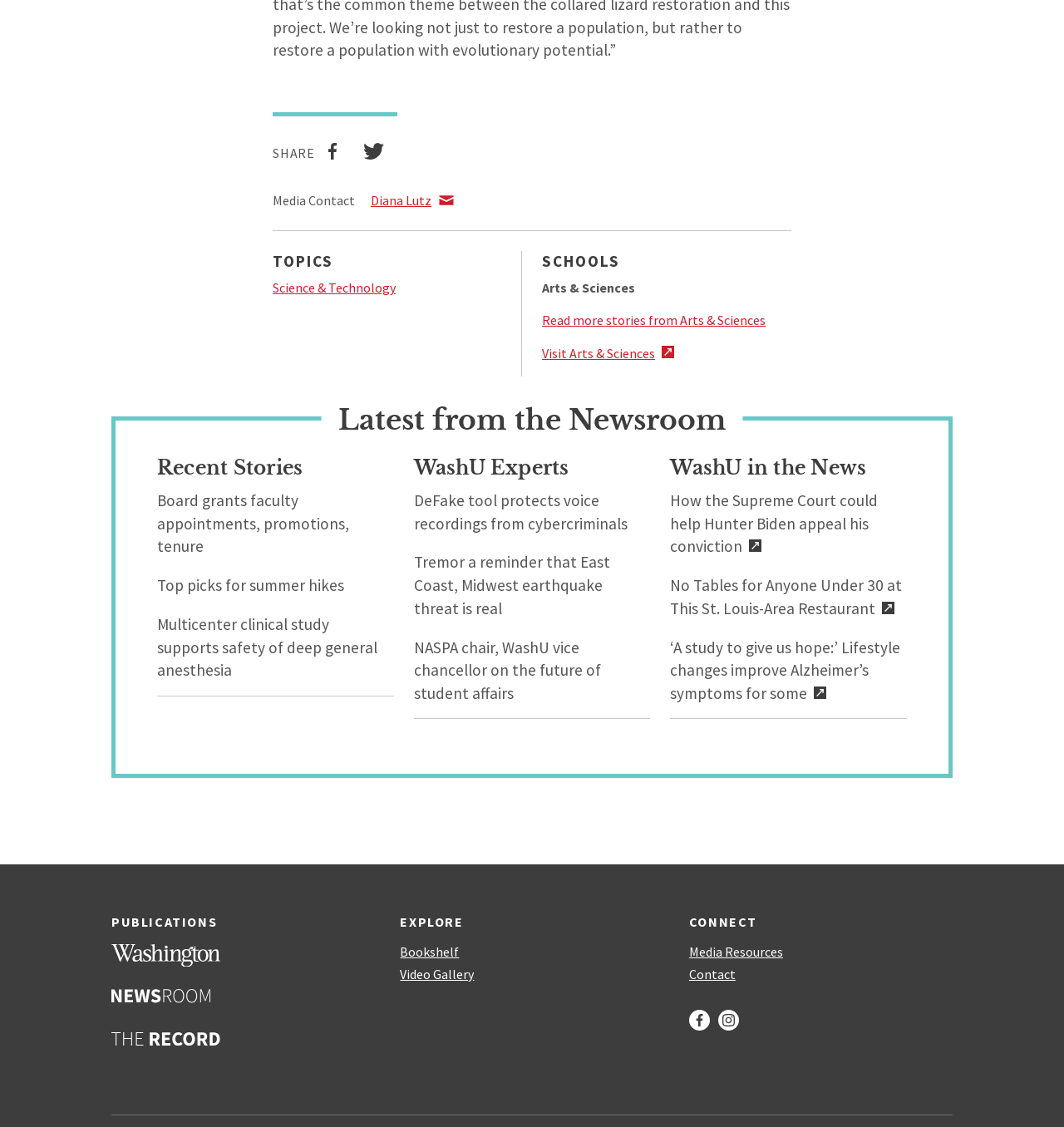Answer the question briefly using a single word or phrase: 
What is the main topic of this webpage?

News